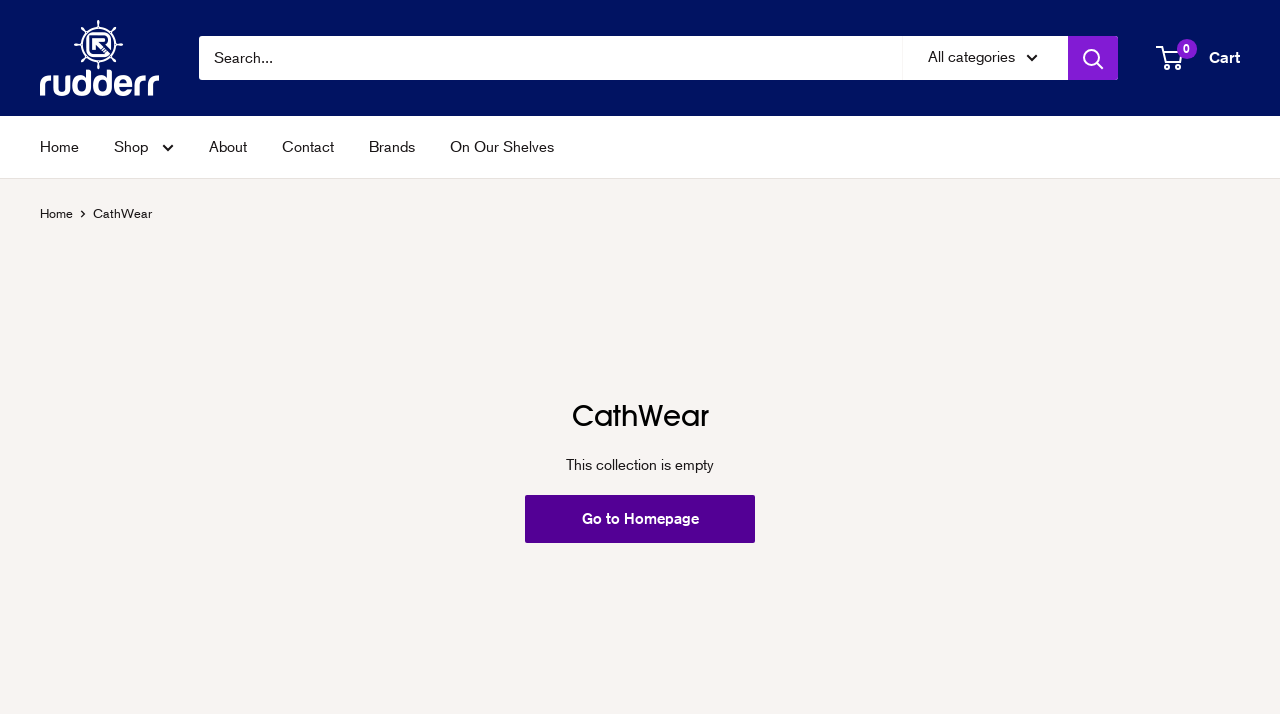Identify the bounding box for the given UI element using the description provided. Coordinates should be in the format (top-left x, top-left y, bottom-right x, bottom-right y) and must be between 0 and 1. Here is the description: aria-label="Search..." name="q" placeholder="Search..."

[0.155, 0.05, 0.705, 0.112]